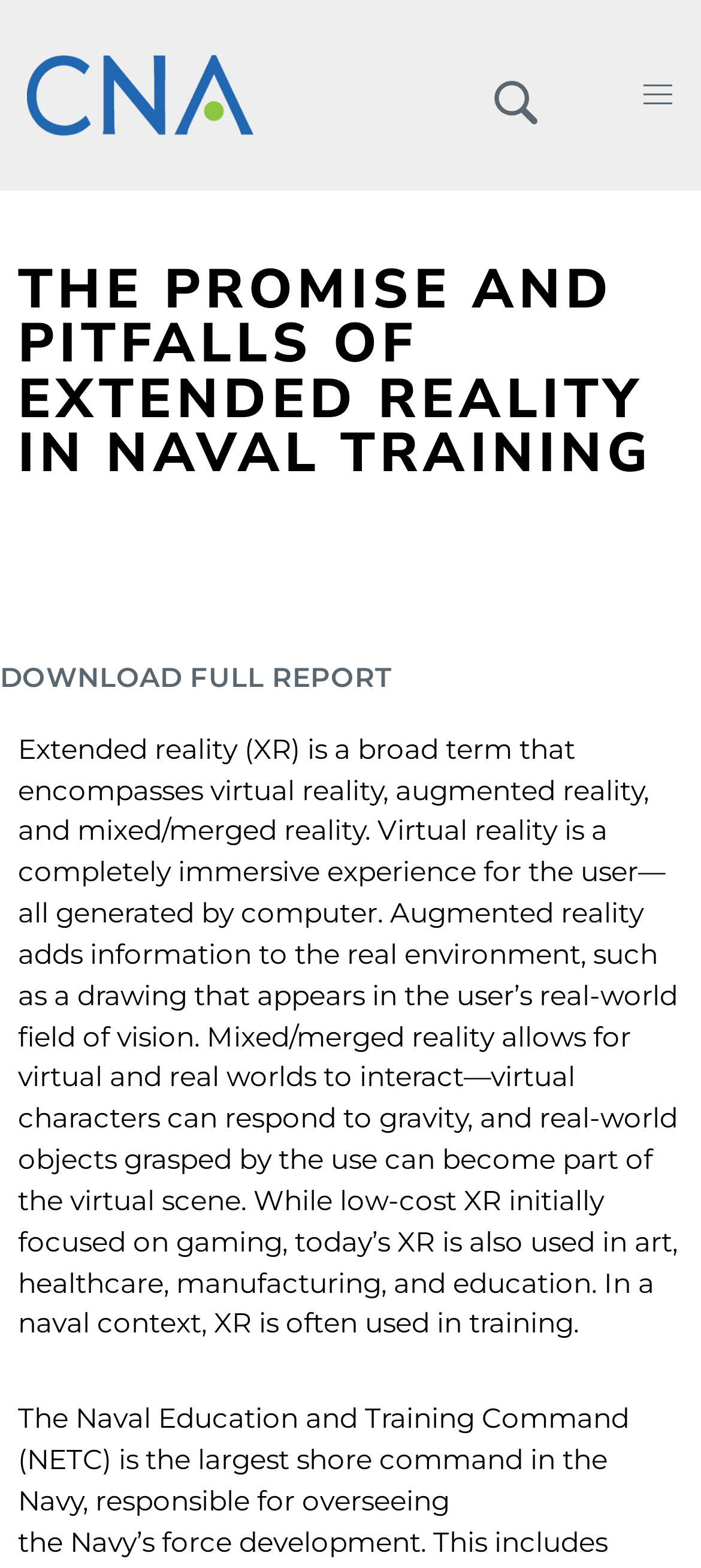How many types of reality are mentioned?
Provide a detailed and well-explained answer to the question.

Three types of reality are mentioned: virtual reality, augmented reality, and mixed/merged reality, as described in the first StaticText element.